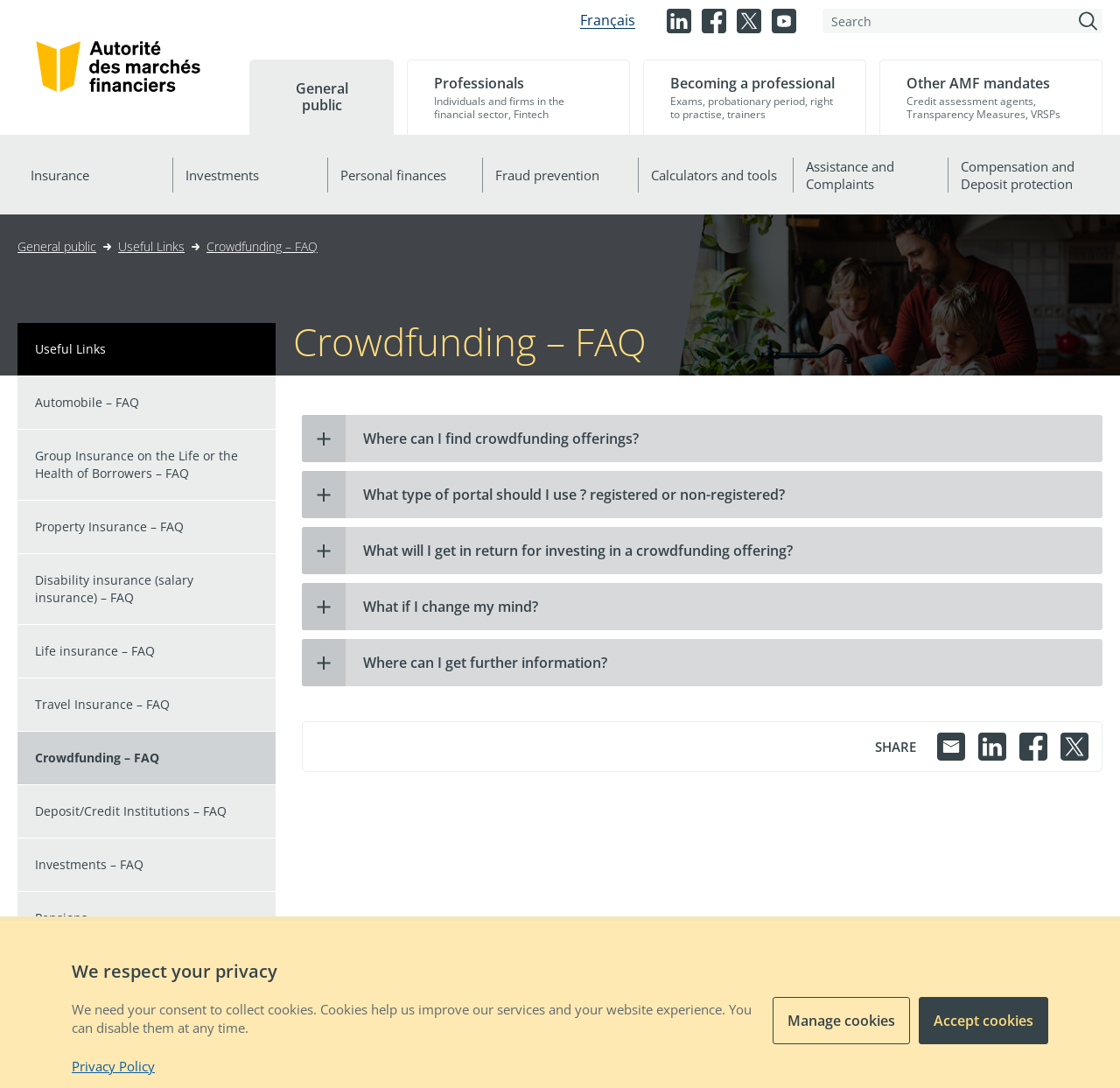Give a one-word or short-phrase answer to the following question: 
How can I share this webpage?

By email or social media